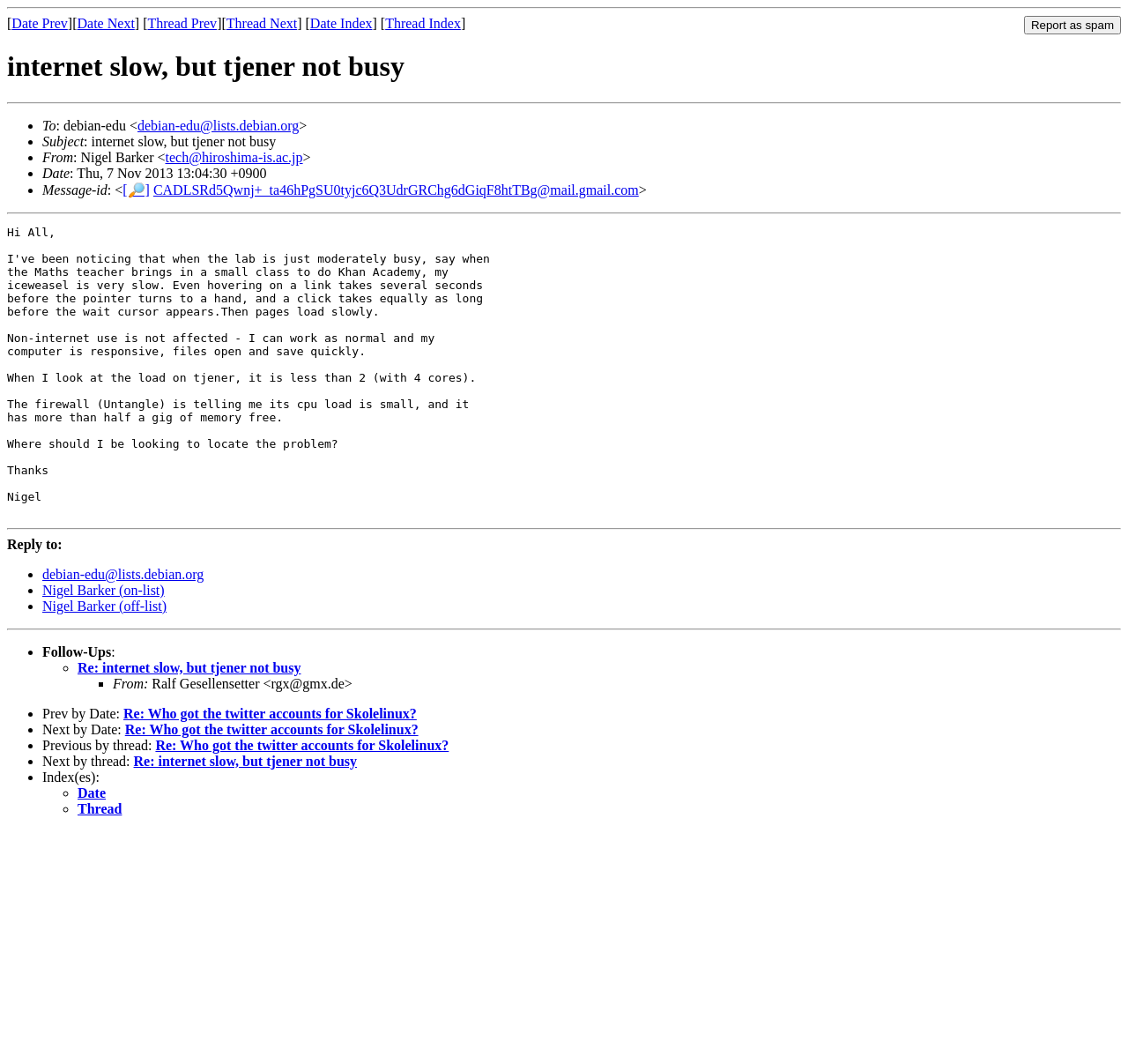Provide the bounding box coordinates of the section that needs to be clicked to accomplish the following instruction: "Follow up on Re: internet slow, but tjener not busy."

[0.069, 0.62, 0.267, 0.635]